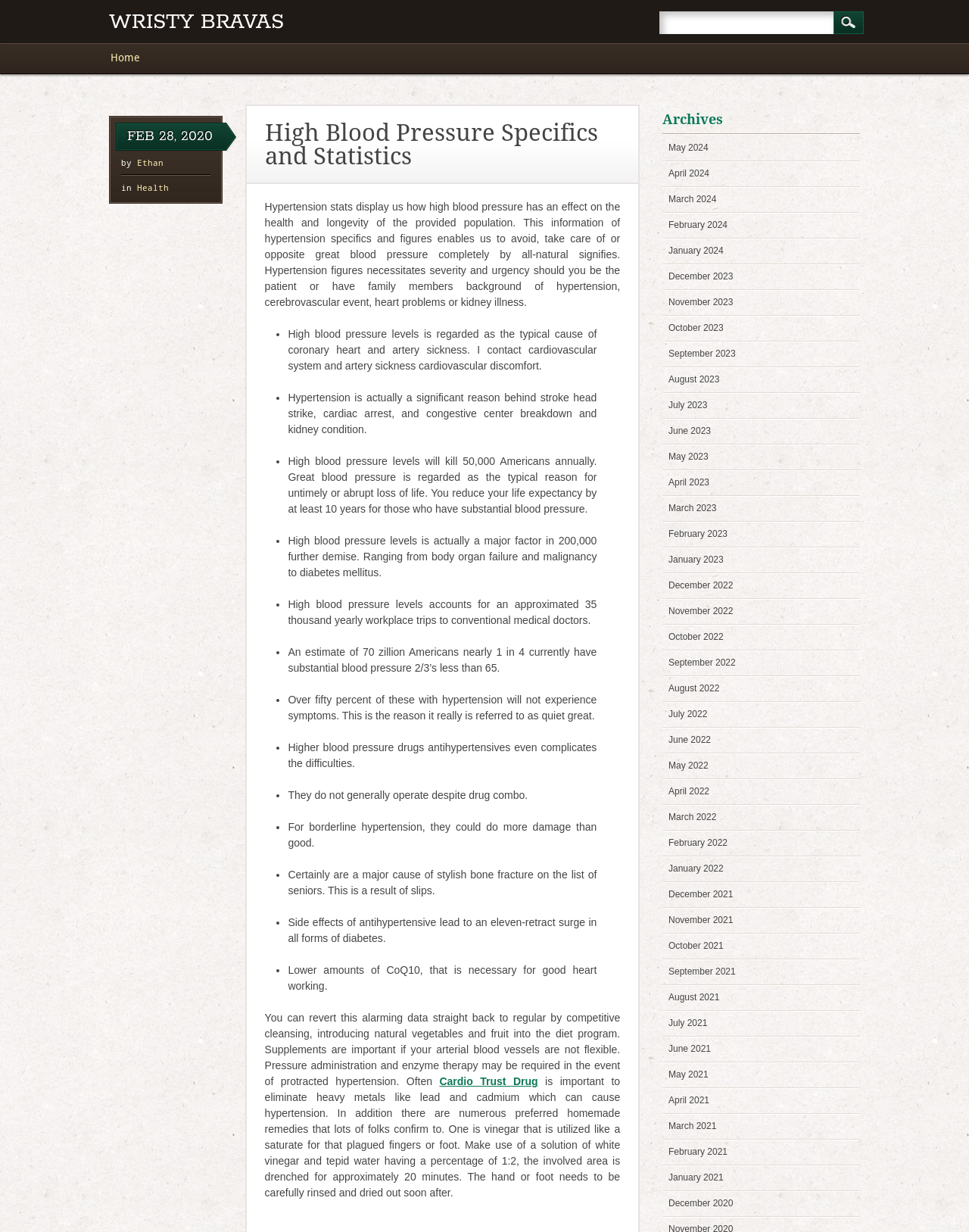What is the author of the article?
Based on the image, answer the question in a detailed manner.

The author of the article is mentioned as 'Ethan' in the link 'FEB 28, 2020 by Ethan' which is located under the 'Home' link in the main menu.